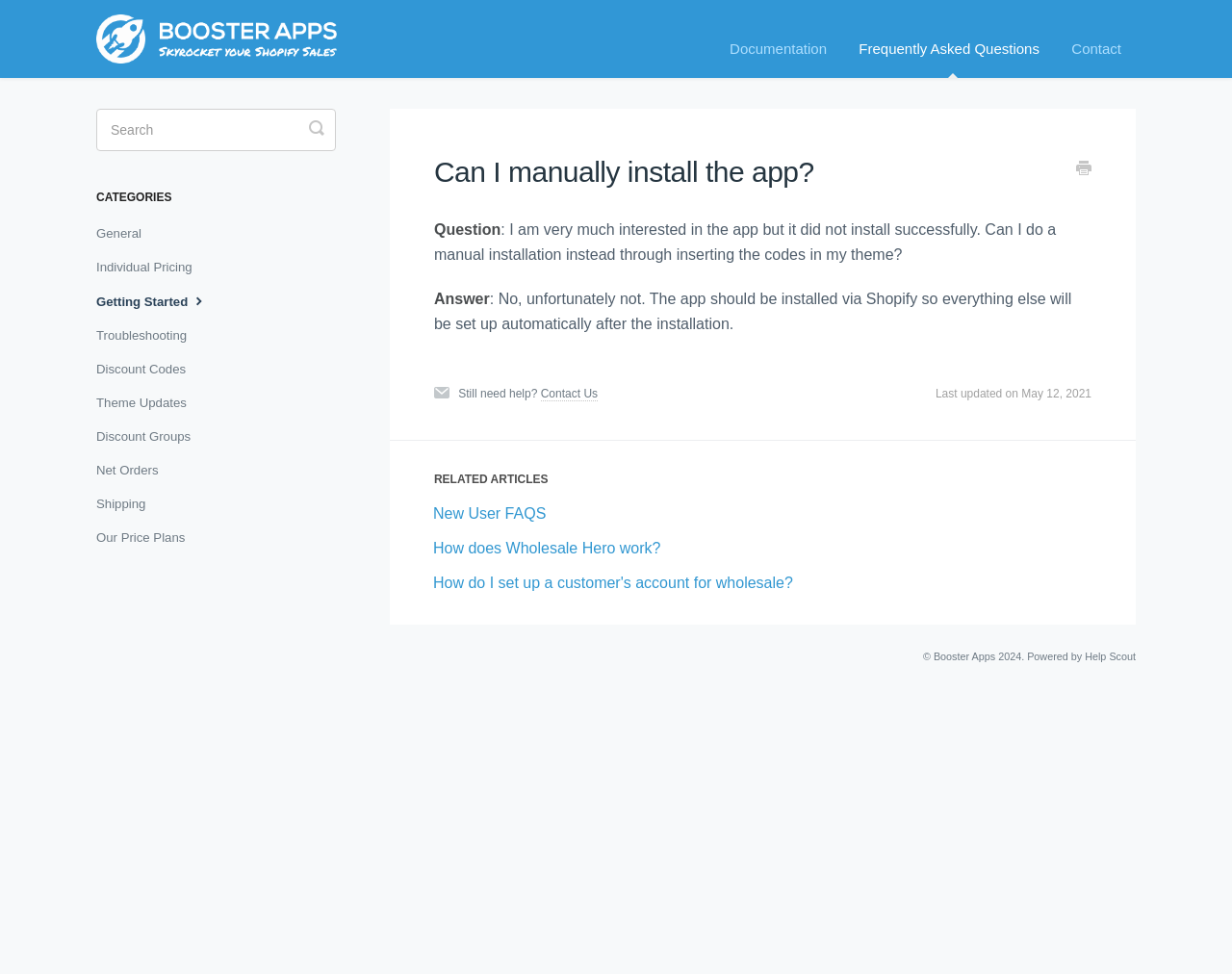What is the name of the app being discussed?
Please respond to the question with a detailed and well-explained answer.

The name of the app being discussed is Wholesale Hero, which can be found in the link 'Wholesale Hero' at the top of the webpage, as well as in the article heading 'Can I manually install the app?'.